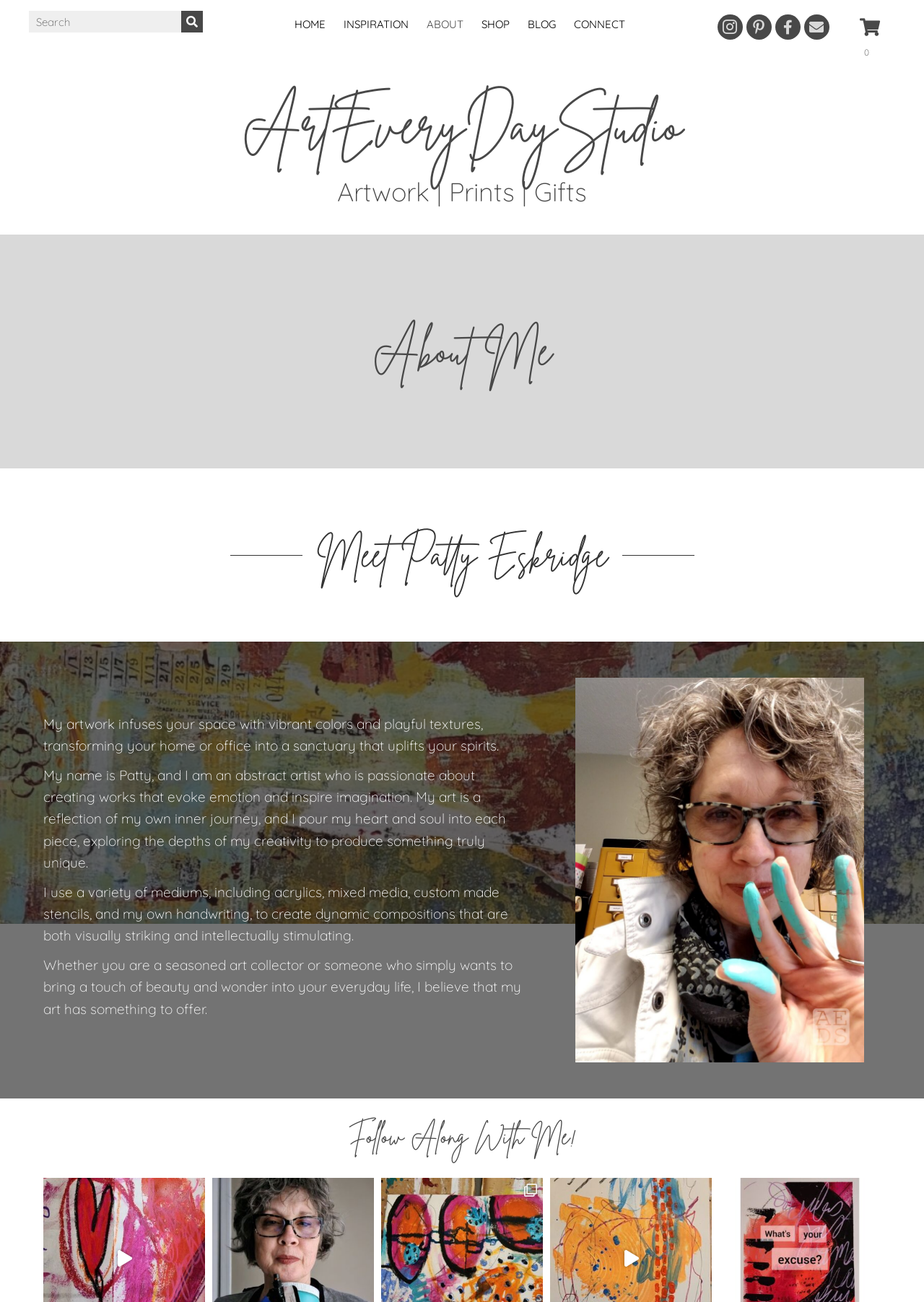Please mark the clickable region by giving the bounding box coordinates needed to complete this instruction: "Follow Patty's blog".

[0.563, 0.008, 0.609, 0.03]